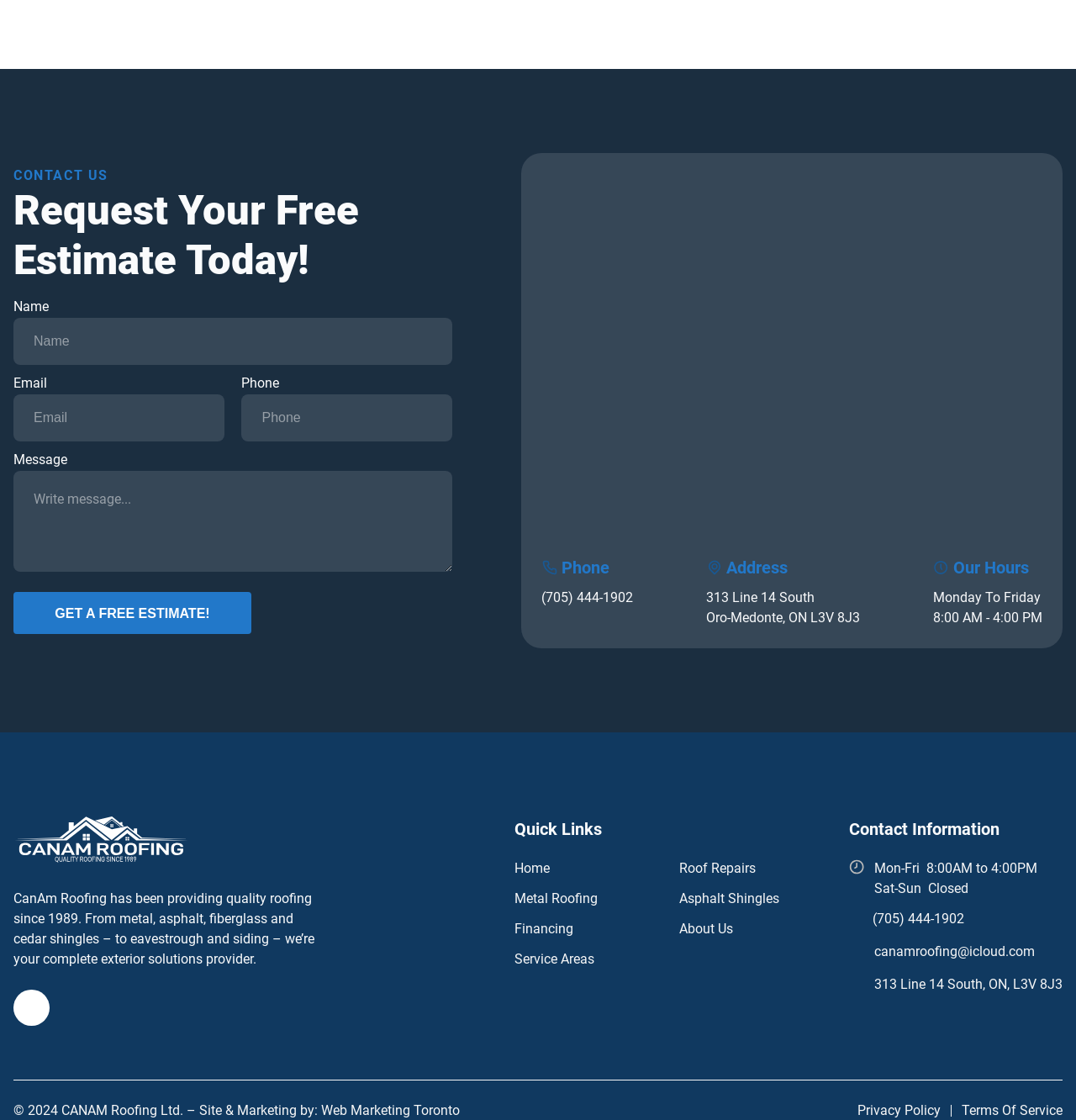Please locate the bounding box coordinates of the element that should be clicked to complete the given instruction: "Subscribe".

None